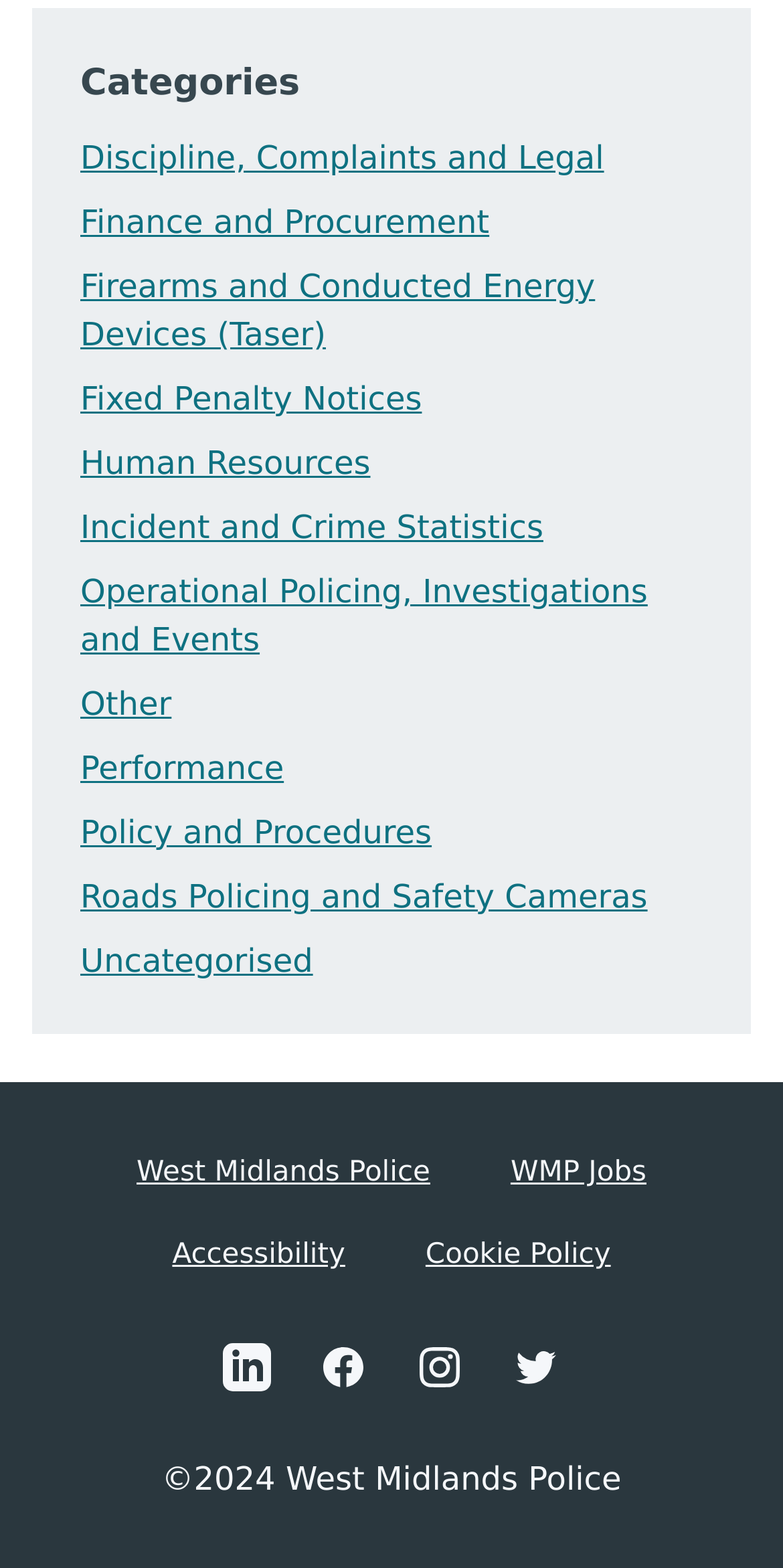Find the bounding box coordinates of the clickable element required to execute the following instruction: "View Incident and Crime Statistics". Provide the coordinates as four float numbers between 0 and 1, i.e., [left, top, right, bottom].

[0.103, 0.324, 0.694, 0.348]